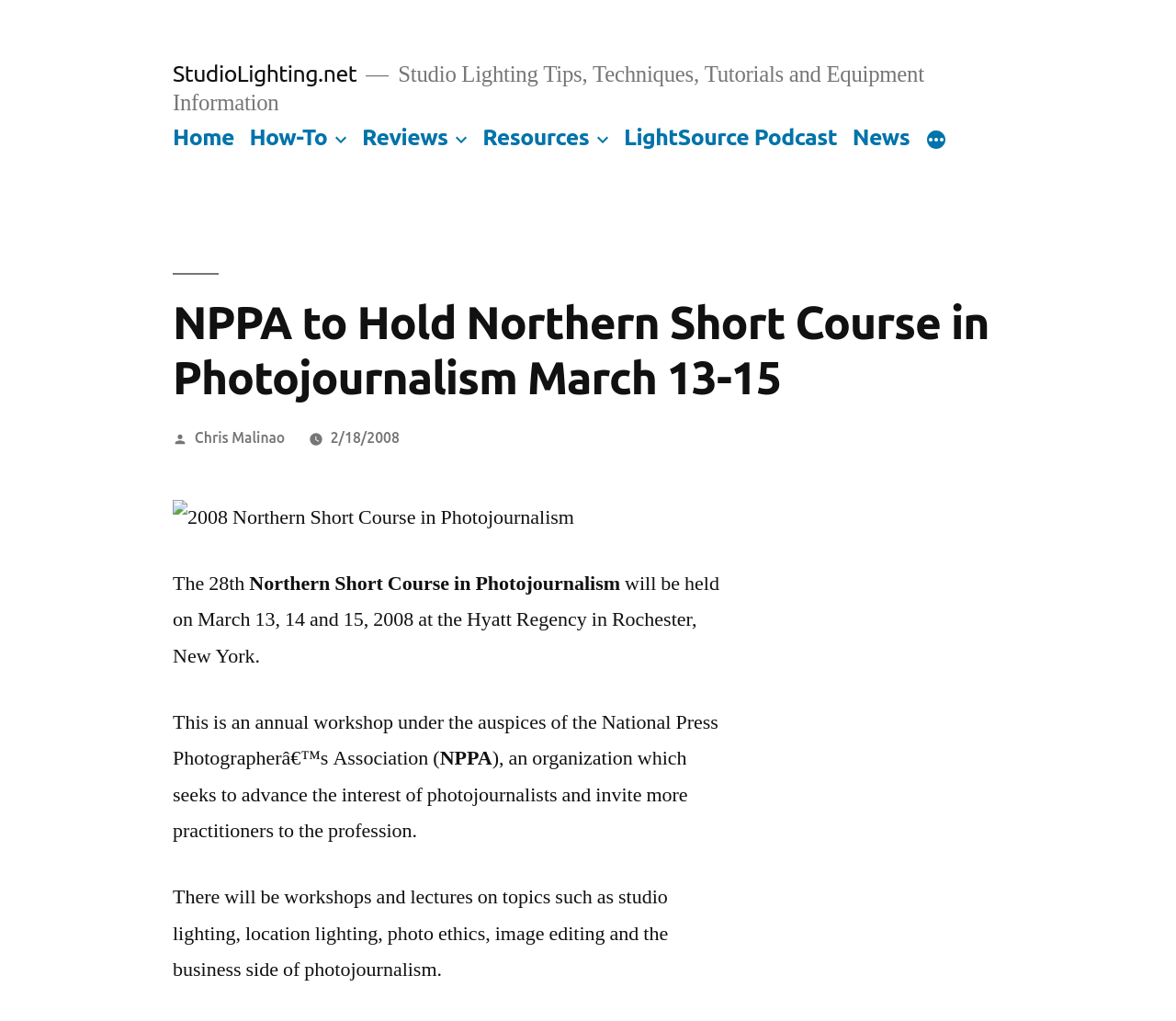Determine the webpage's heading and output its text content.

NPPA to Hold Northern Short Course in Photojournalism March 13-15